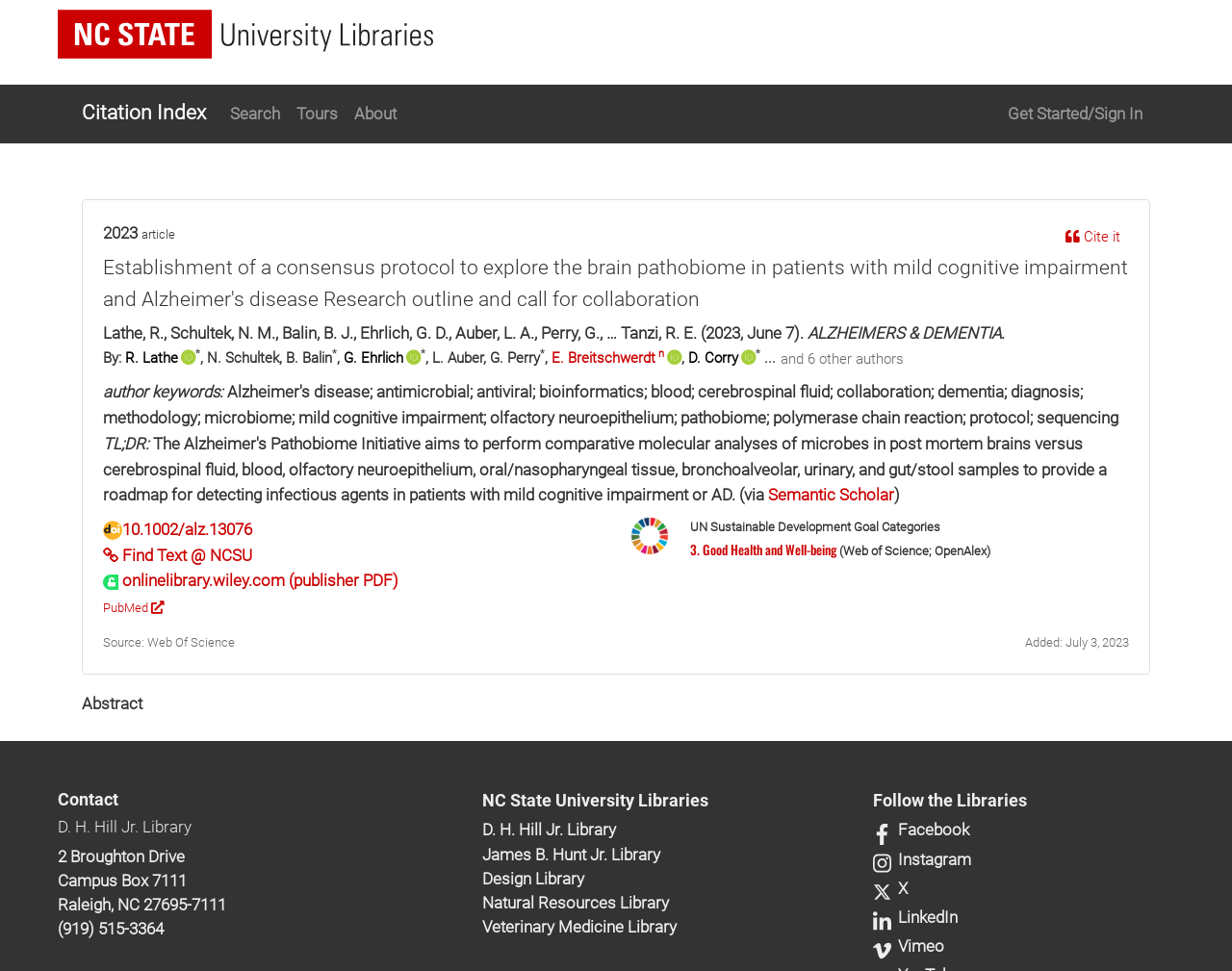Give a one-word or short-phrase answer to the following question: 
What is the title of the article?

Establishment of a consensus protocol to explore the